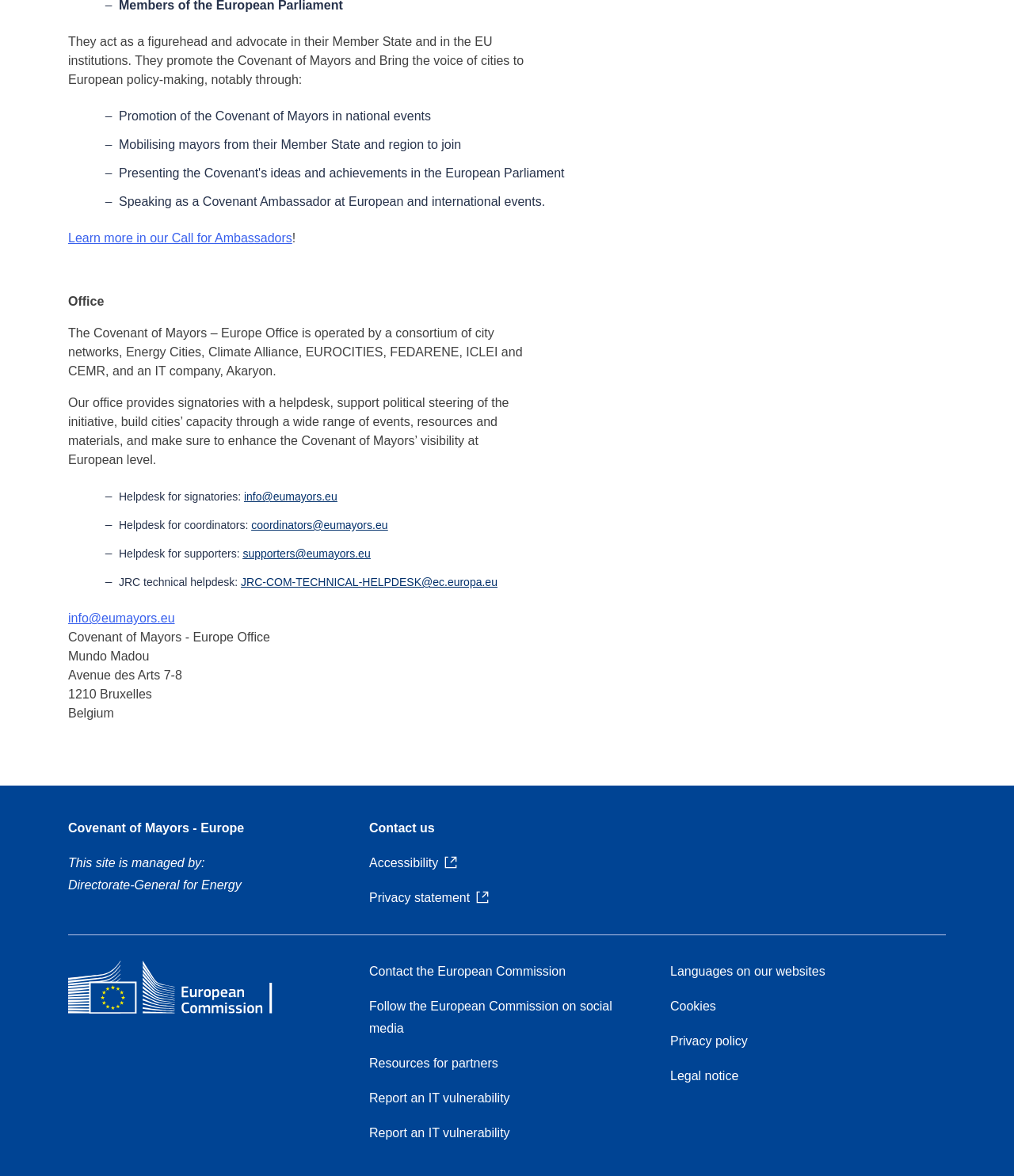Identify the bounding box for the UI element specified in this description: "Covenant of Mayors - Europe". The coordinates must be four float numbers between 0 and 1, formatted as [left, top, right, bottom].

[0.067, 0.698, 0.241, 0.709]